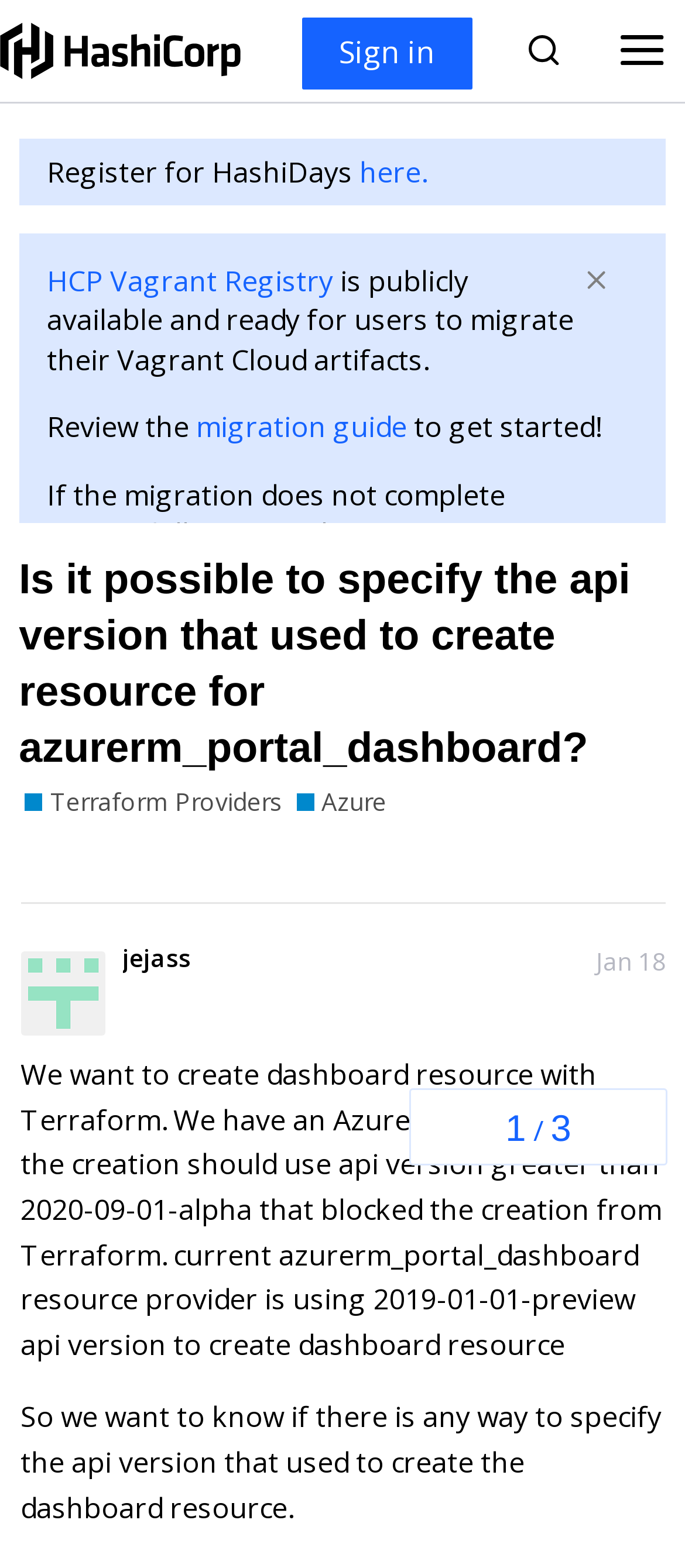Identify the bounding box coordinates for the element you need to click to achieve the following task: "Read the post by jejass". The coordinates must be four float values ranging from 0 to 1, formatted as [left, top, right, bottom].

[0.179, 0.602, 0.973, 0.64]